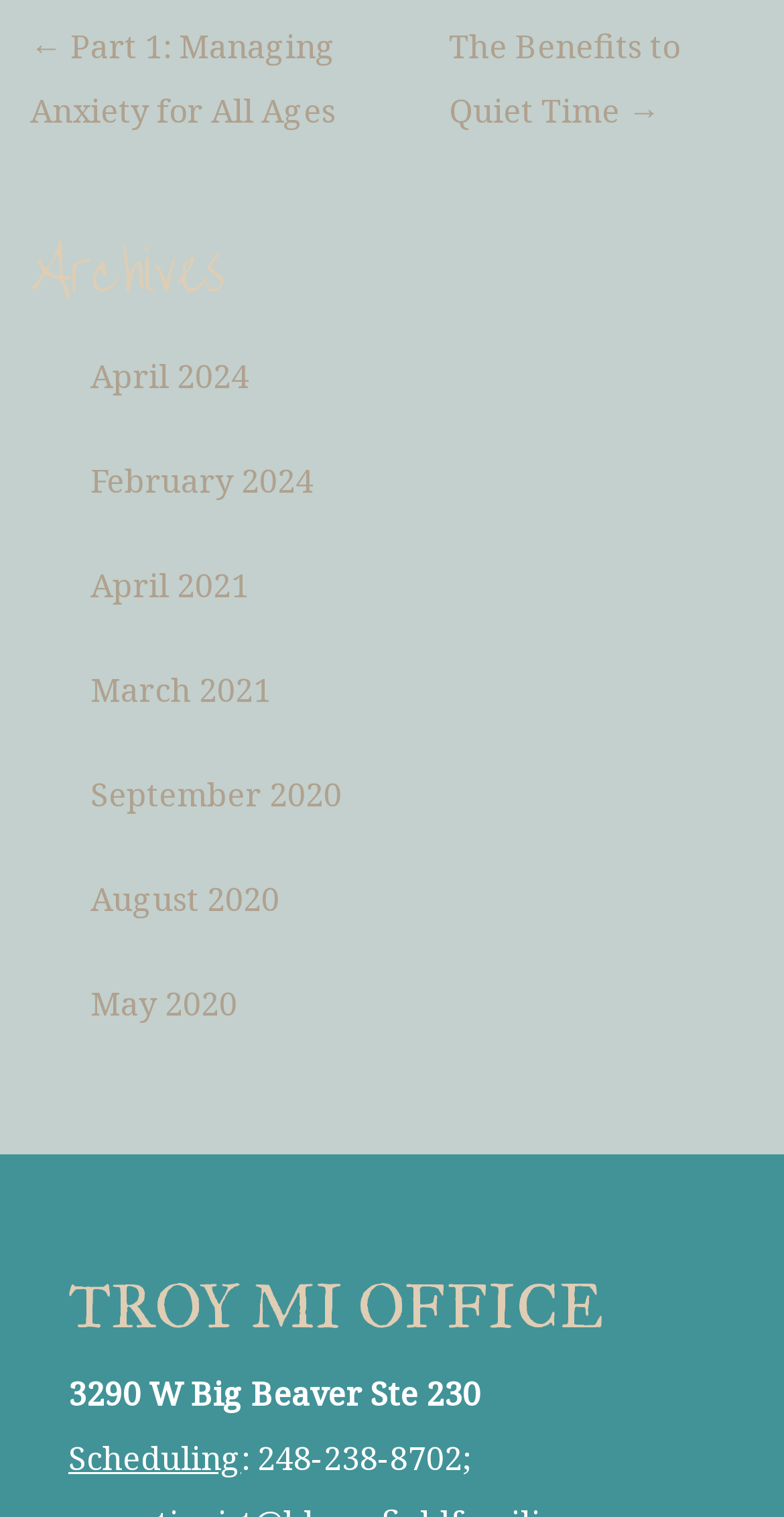Please locate the bounding box coordinates of the element that should be clicked to complete the given instruction: "go to Part 1: Managing Anxiety for All Ages".

[0.038, 0.016, 0.428, 0.087]